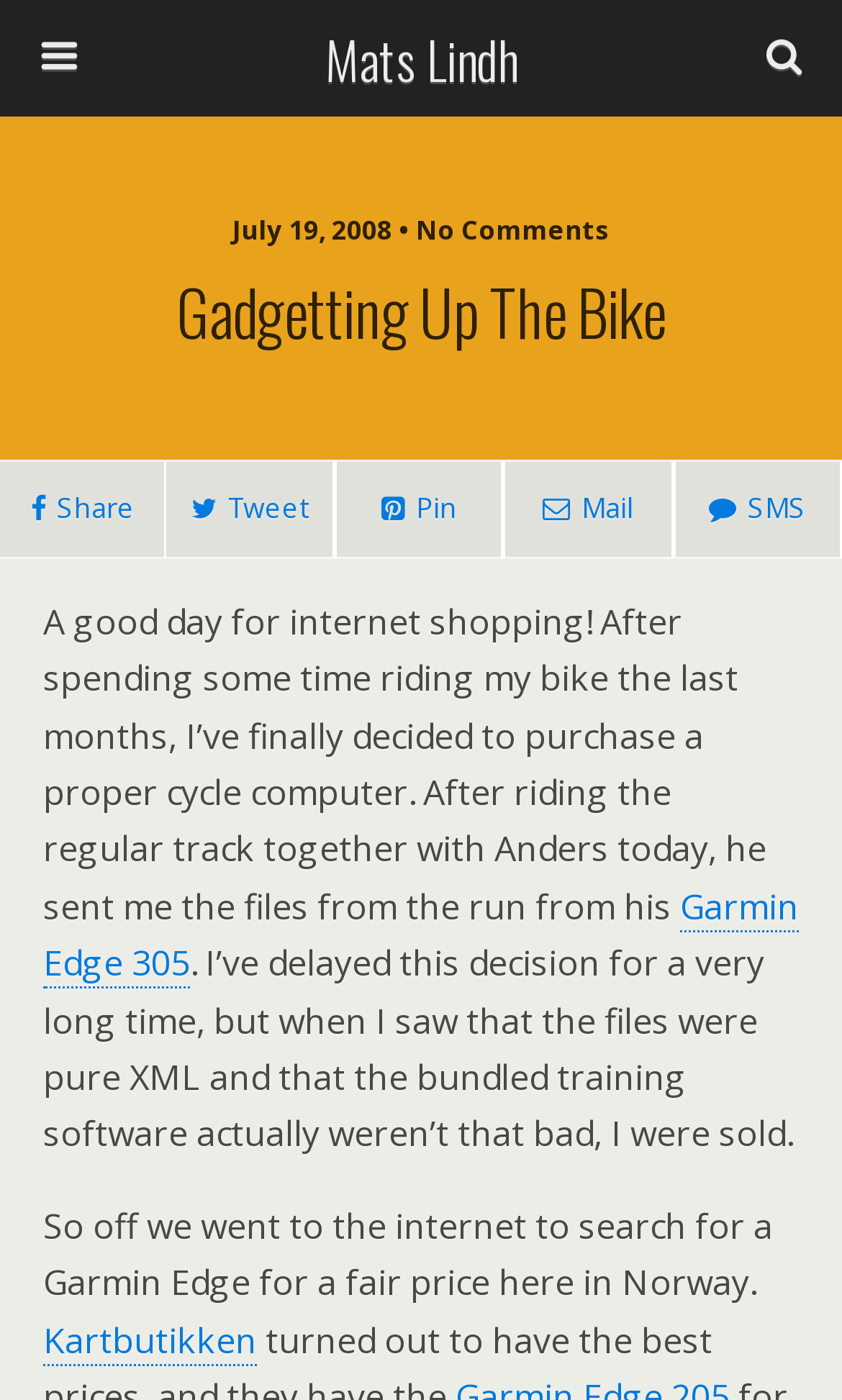What is the date of the article?
Provide an in-depth answer to the question, covering all aspects.

The date of the article is found in the StaticText element with the text 'July 19, 2008 • No Comments'.